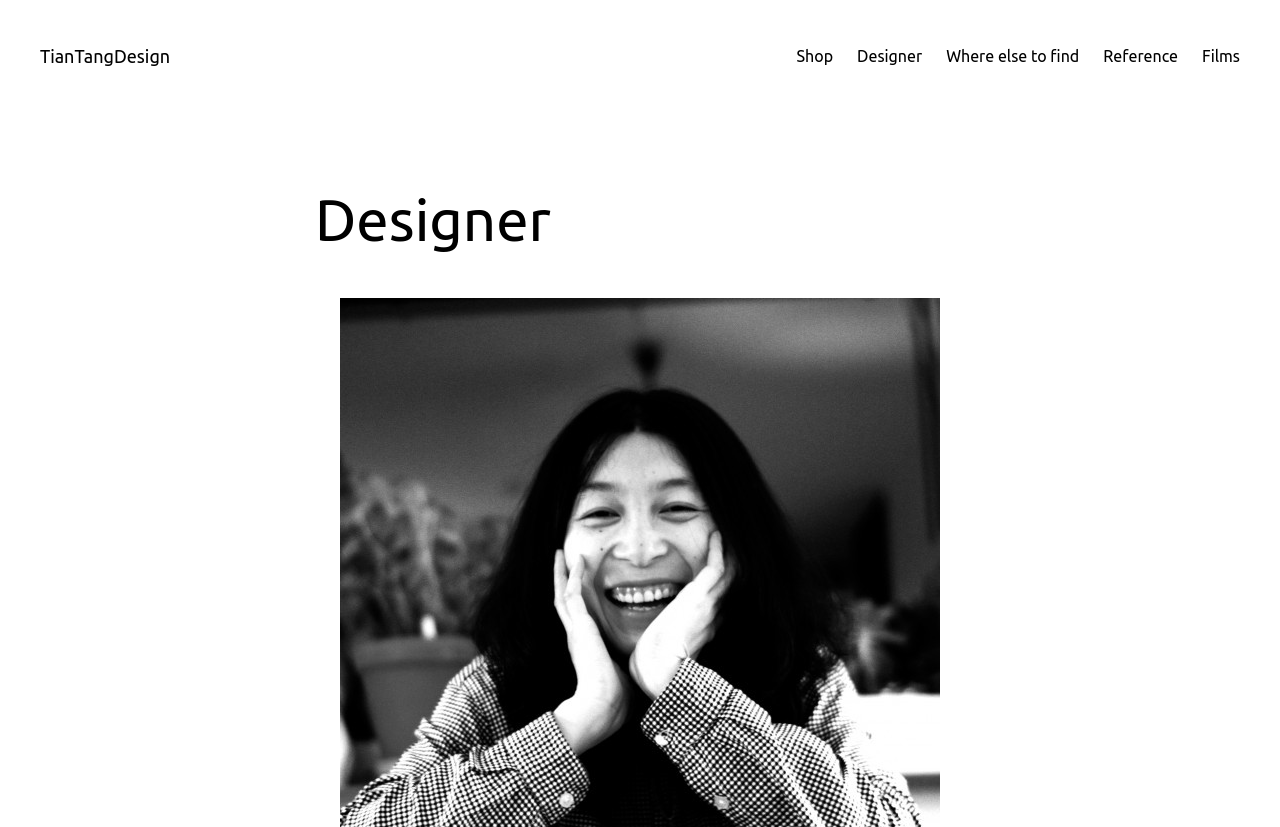Locate the bounding box for the described UI element: "Where else to find". Ensure the coordinates are four float numbers between 0 and 1, formatted as [left, top, right, bottom].

[0.739, 0.053, 0.843, 0.084]